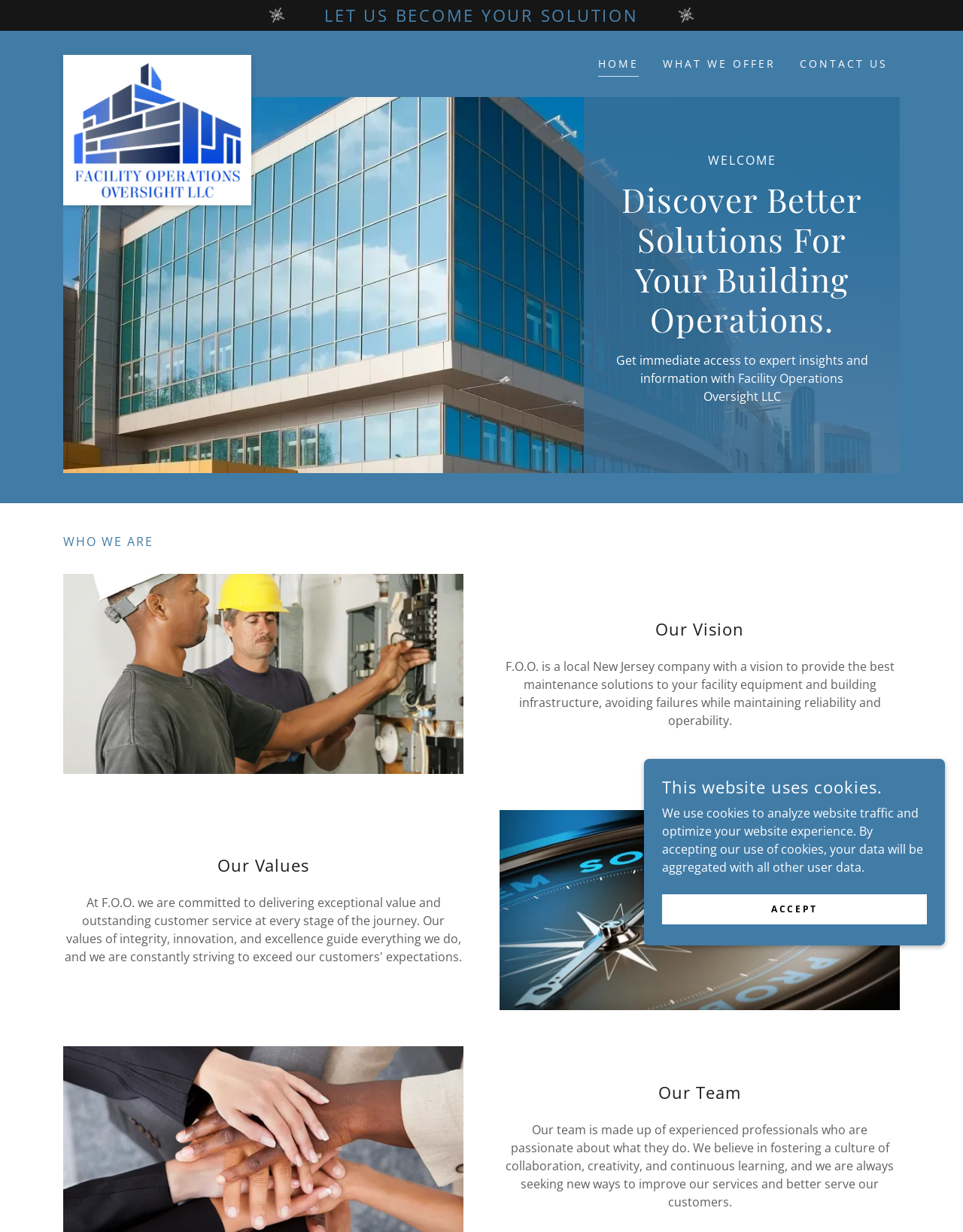Summarize the contents and layout of the webpage in detail.

The webpage is about Facility Operations Oversight LLC, a company that provides expert insights and information for facility operations. At the top of the page, there is a main section that spans the entire width of the page. Within this section, there are two small images on the left and right sides, respectively, with a heading "LET US BECOME YOUR SOLUTION" in between. Below this, there is a navigation menu with links to "HOME", "WHAT WE OFFER", and "CONTACT US", accompanied by a dropdown menu icon.

On the left side of the page, there is a large image that takes up most of the height of the page. To the right of this image, there are several sections with headings, including "WELCOME", "Discover Better Solutions For Your Building Operations.", and a paragraph of text that summarizes the company's services. 

Further down the page, there is a section with a heading "WHO WE ARE", accompanied by an image and several subheadings, including "Our Vision", "Our Values", and "Our Team". Each of these subheadings has a corresponding paragraph of text that describes the company's vision, values, and team.

At the very bottom of the page, there is a notice about the website's use of cookies, with a link to "ACCEPT" the terms.